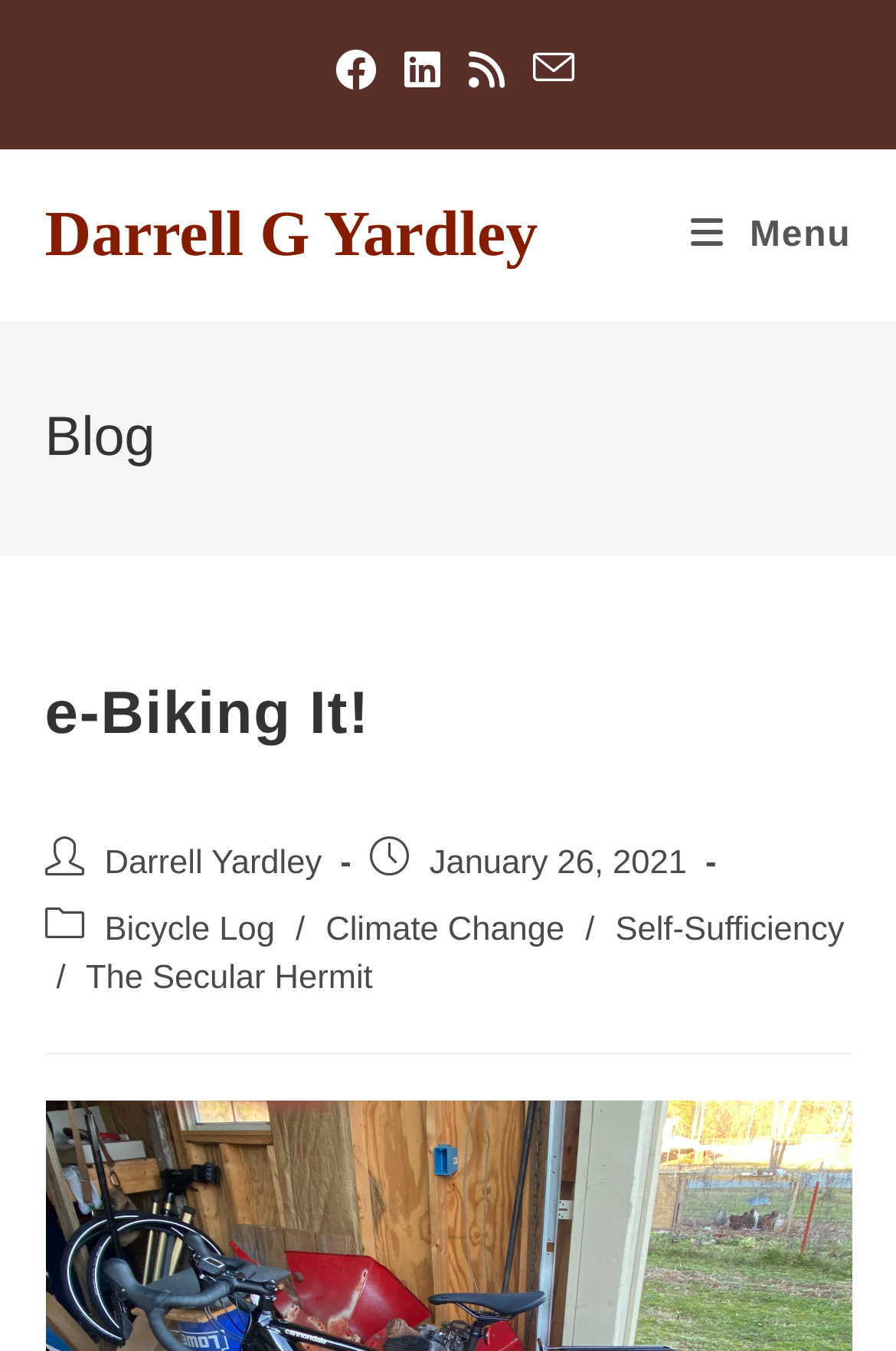Based on the visual content of the image, answer the question thoroughly: How many categories are associated with the latest article?

I counted the number of categories listed in the 'Post category:' section, which are Bicycle Log, Climate Change, Self-Sufficiency, and The Secular Hermit, so there are 4 categories associated with the latest article.